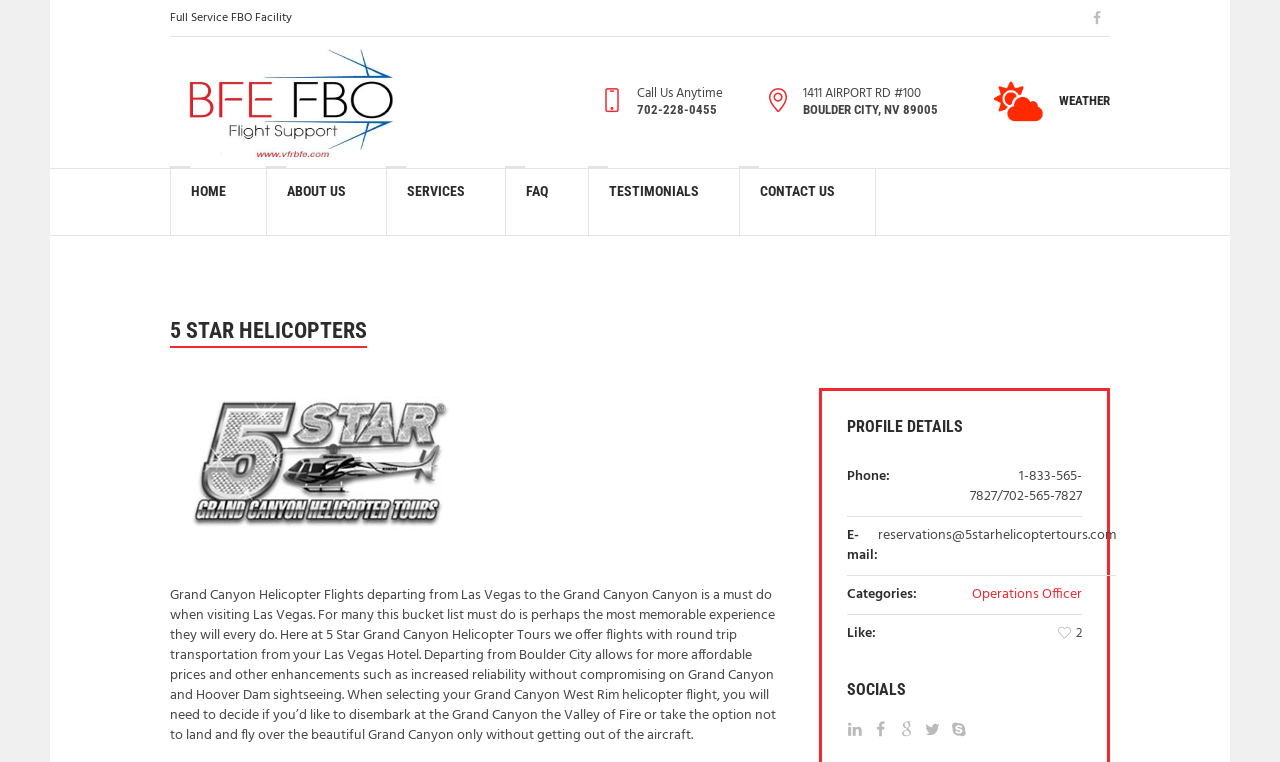Answer the following inquiry with a single word or phrase:
What is the phone number to call?

1-833-565-7827/702-565-7827